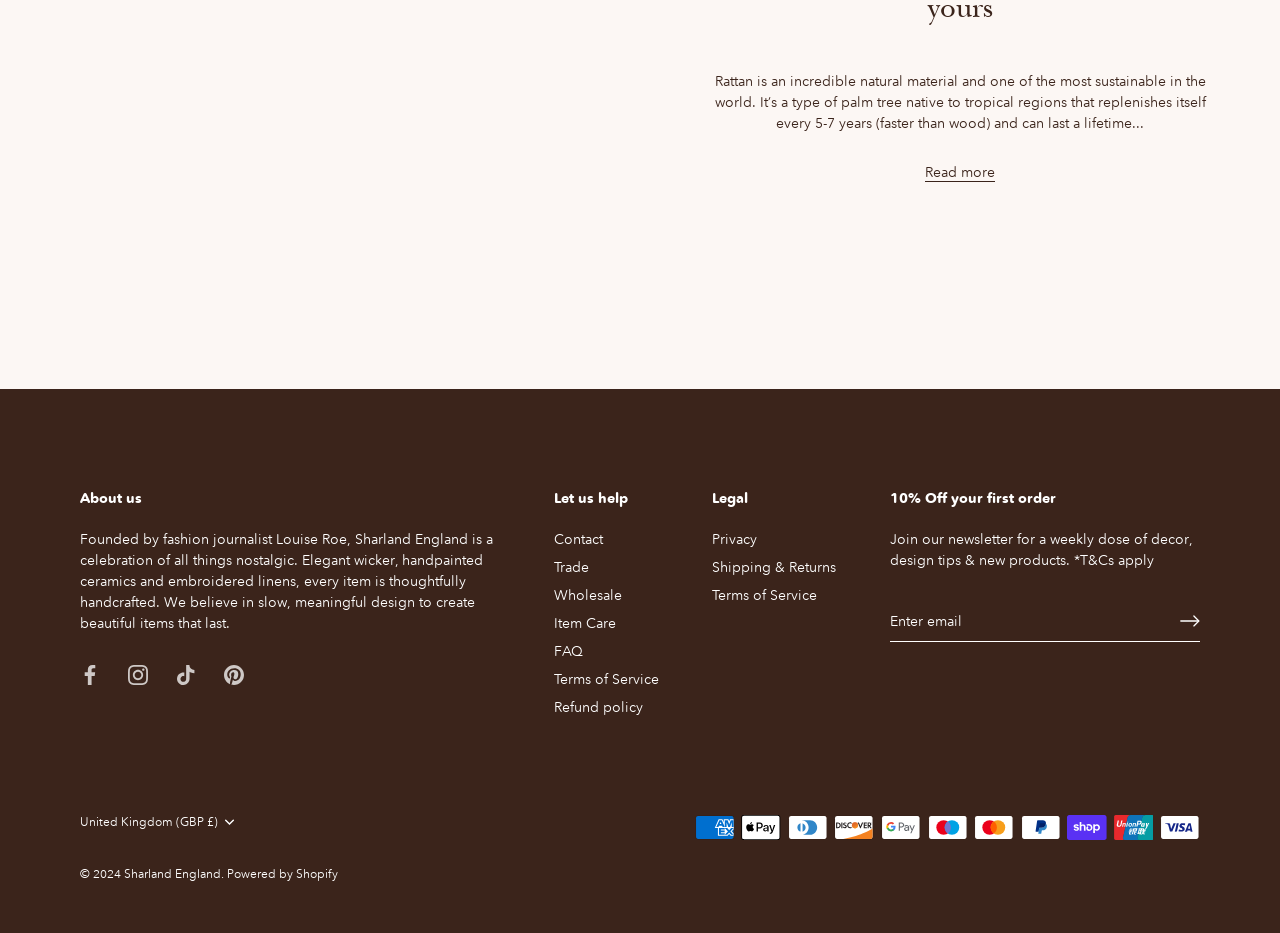Using the provided element description, identify the bounding box coordinates as (top-left x, top-left y, bottom-right x, bottom-right y). Ensure all values are between 0 and 1. Description: Terms of Service

[0.433, 0.718, 0.515, 0.737]